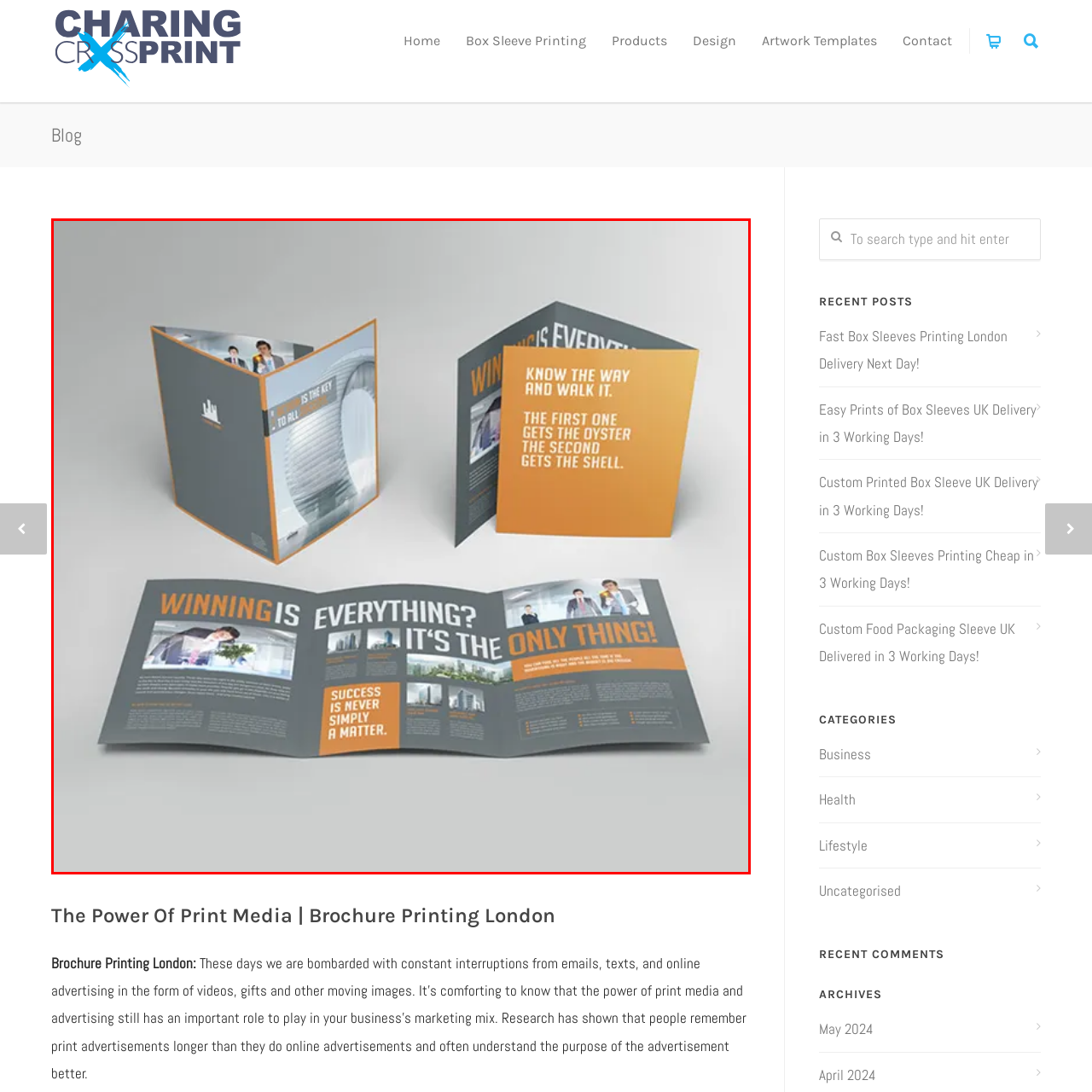Give an in-depth description of the image within the red border.

The image showcases an intricately designed A4 leaflet, creatively folded to display various informative panels. The leaflet's front cover prominently features a bold, striking orange text that reads "WINNING IS EVERYTHING?" alongside visually engaging graphics of modern architectural structures and professional individuals. Inside, additional motivational phrases such as "SUCCESS IS NEVER SIMPLY A MATTER" and insights relevant to the theme of success and strategy are woven into the design, appealing to the reader's aspirations. This dynamic printing presentation highlights the effectiveness of print media in conveying powerful messages, emphasizing its lasting impact in marketing and communications.